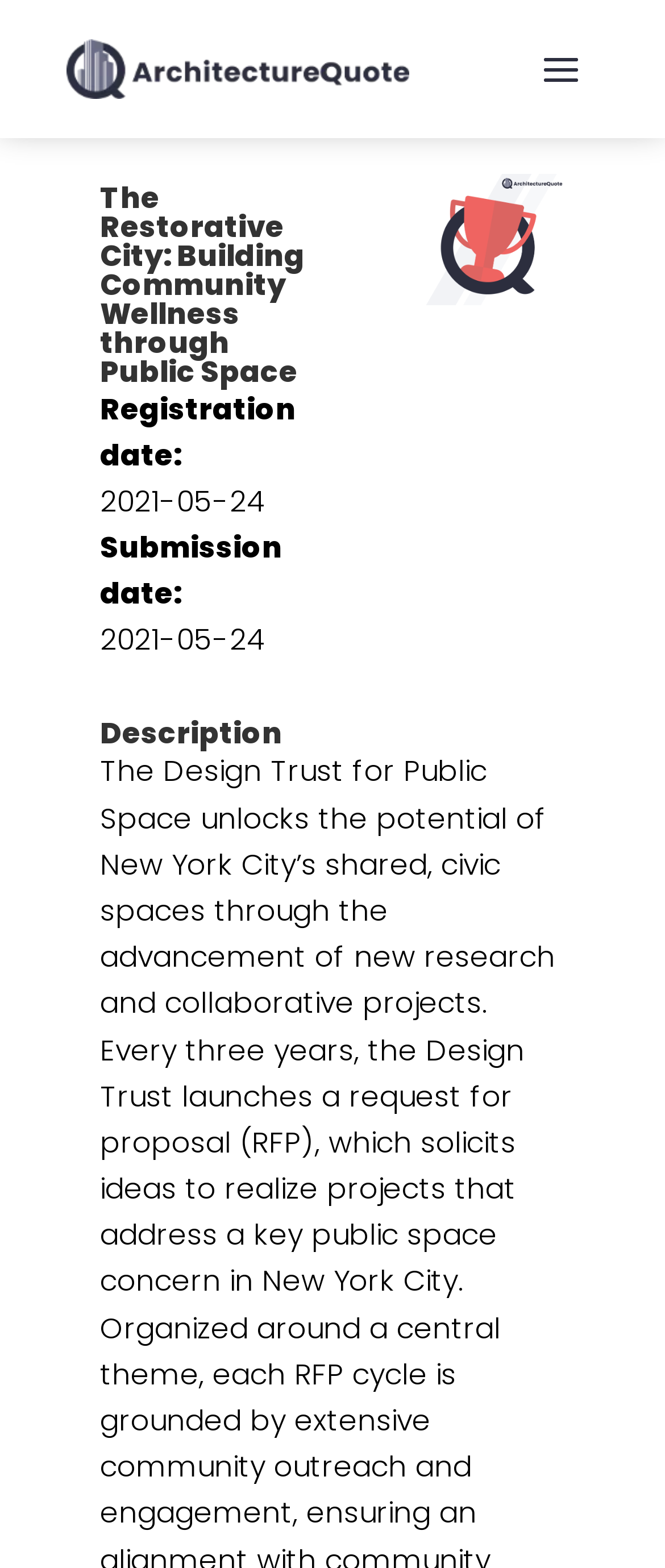Please answer the following question using a single word or phrase: How many headings are there on the webpage?

2